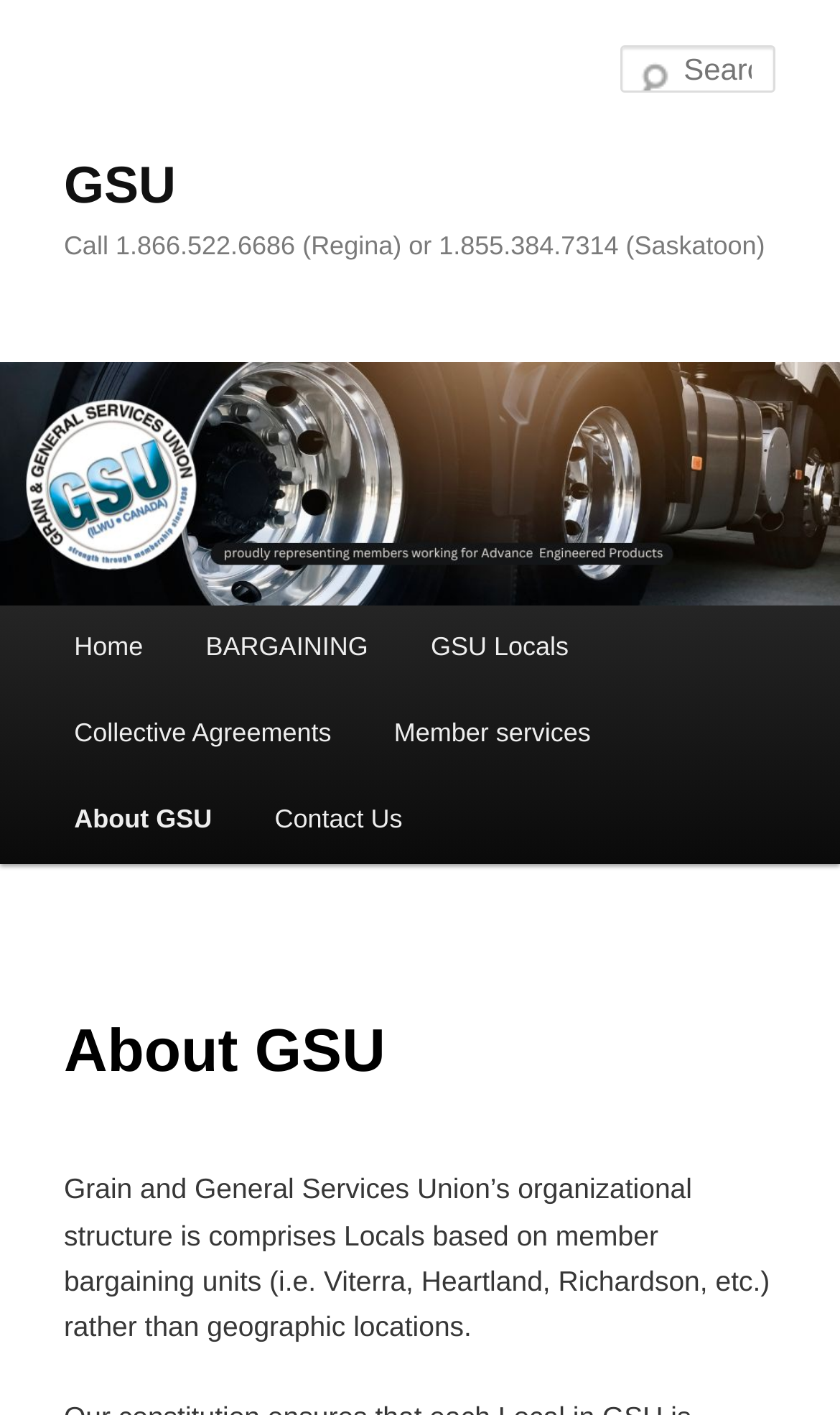What is the link to the 'About GSU' page?
Utilize the image to construct a detailed and well-explained answer.

I found the link to the 'About GSU' page by looking at the navigation menu at the top of the webpage. The link to the 'About GSU' page is one of the options in the menu.